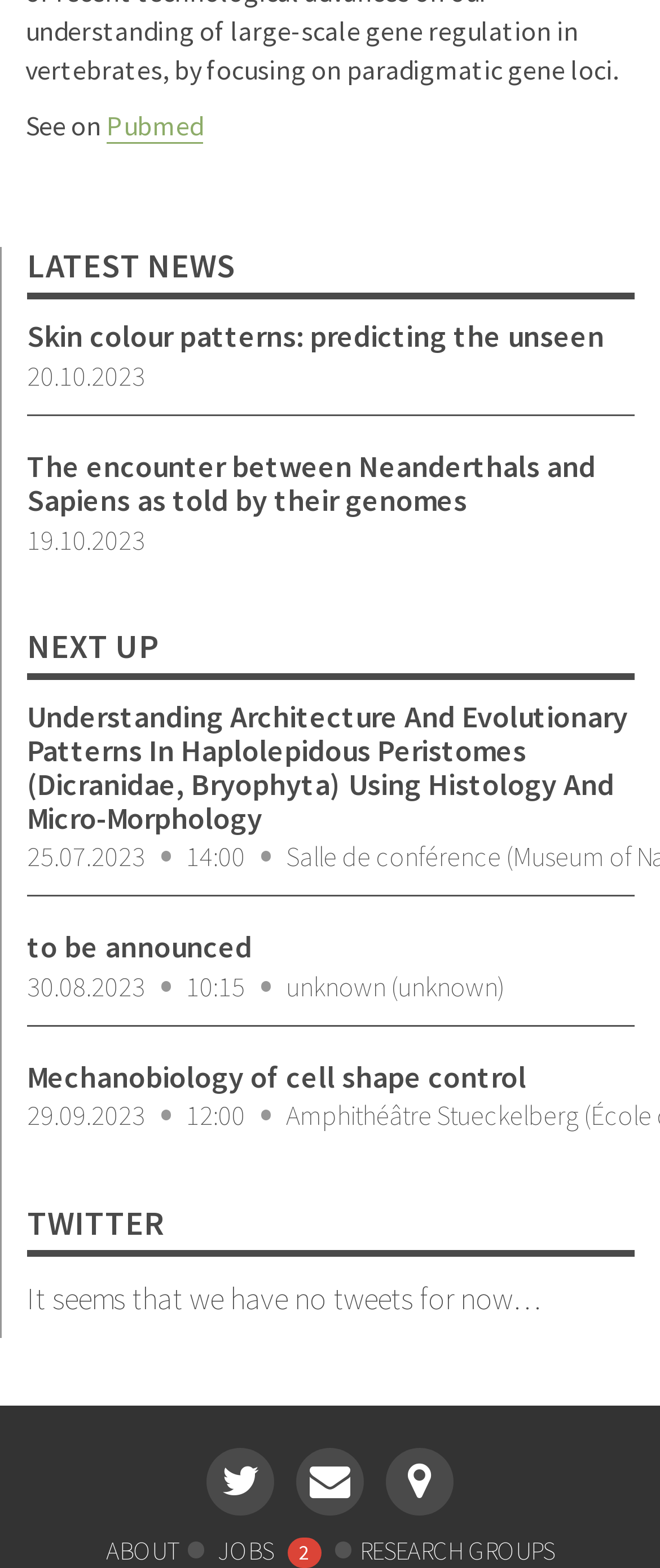Extract the bounding box of the UI element described as: "research groups".

[0.545, 0.978, 0.84, 0.998]